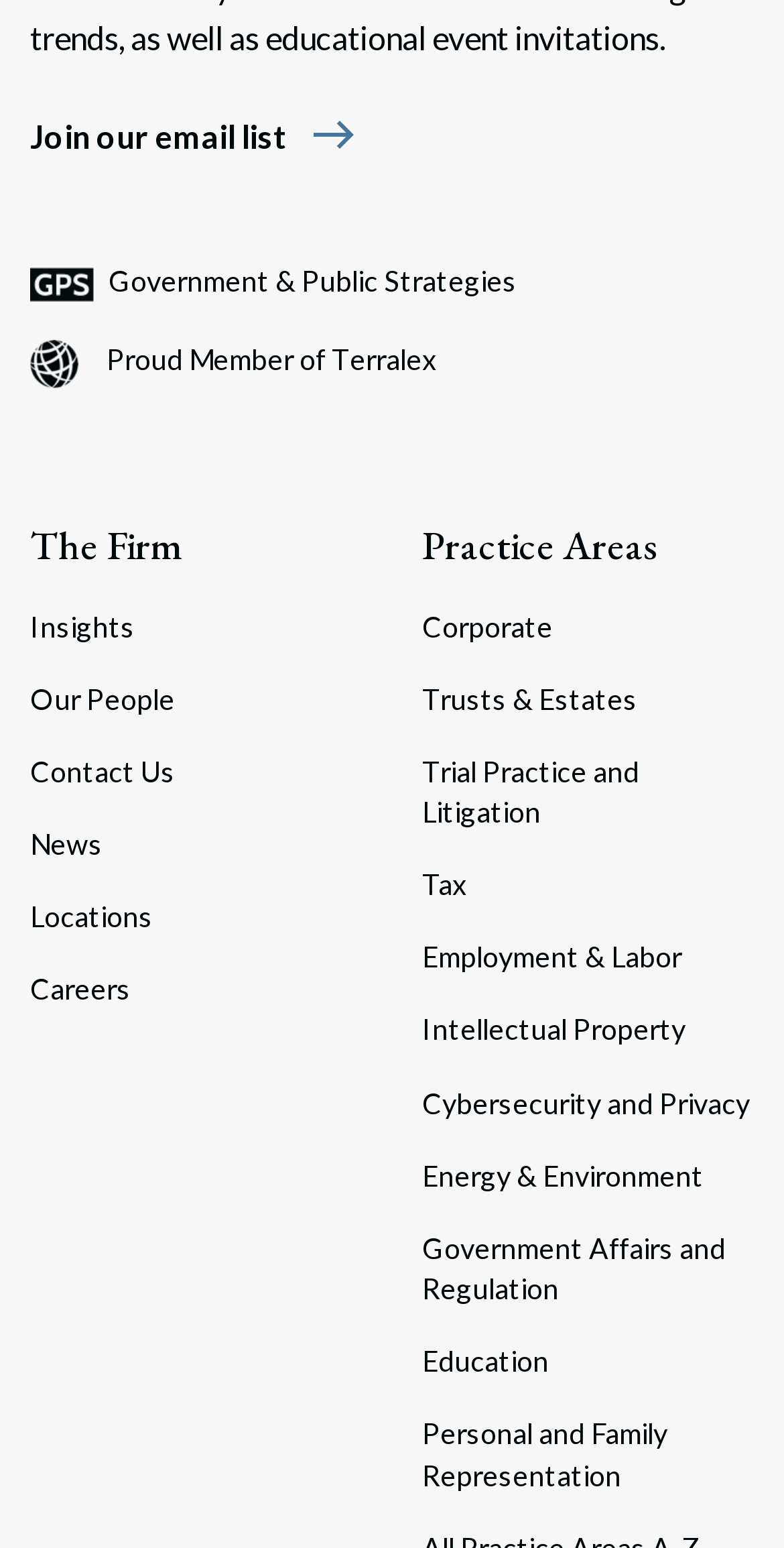Identify the bounding box coordinates of the clickable region to carry out the given instruction: "Learn about government and public strategies".

[0.038, 0.17, 0.659, 0.192]